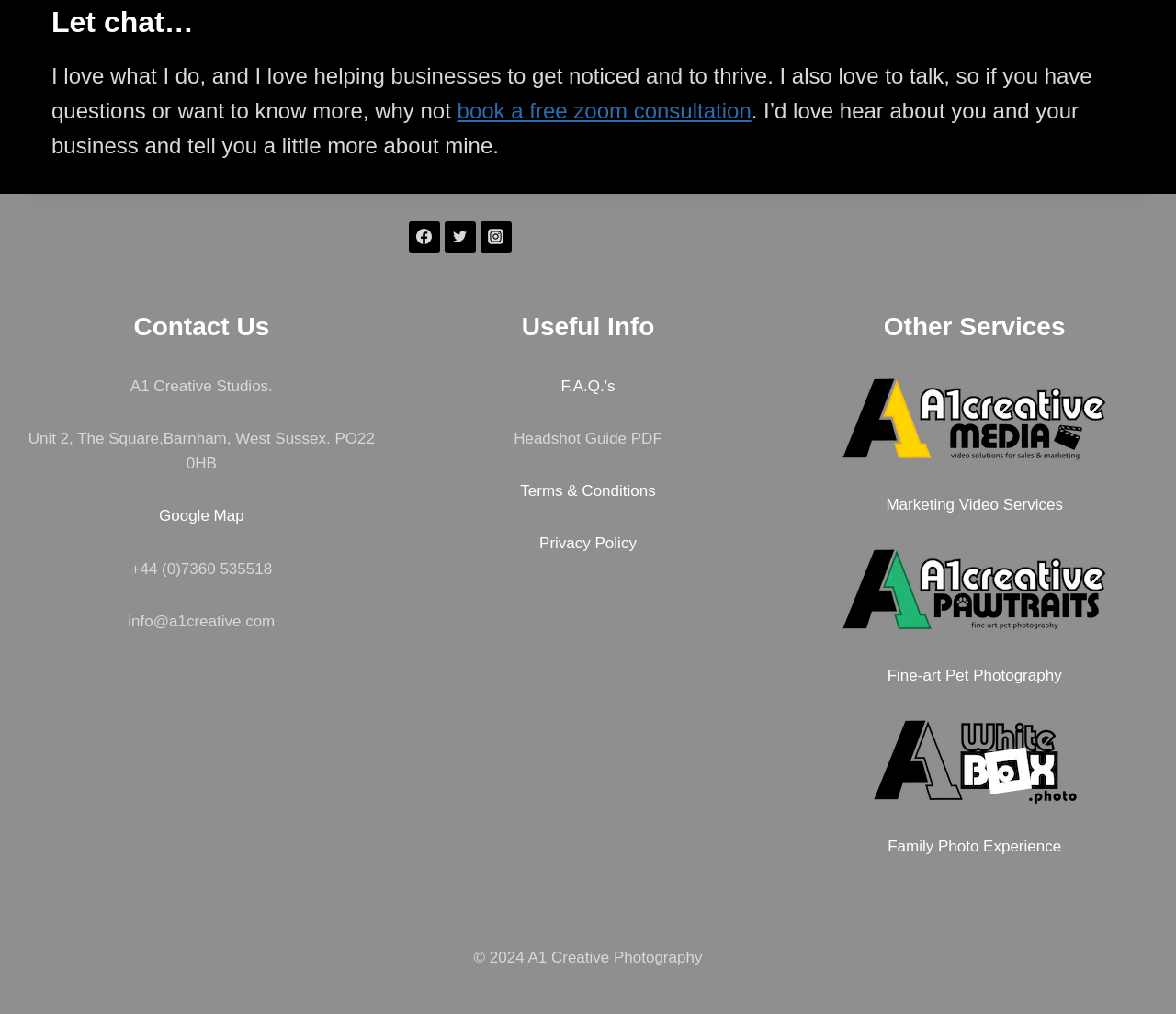Given the description of the UI element: "Privacy Policy", predict the bounding box coordinates in the form of [left, top, right, bottom], with each value being a float between 0 and 1.

[0.459, 0.527, 0.541, 0.545]